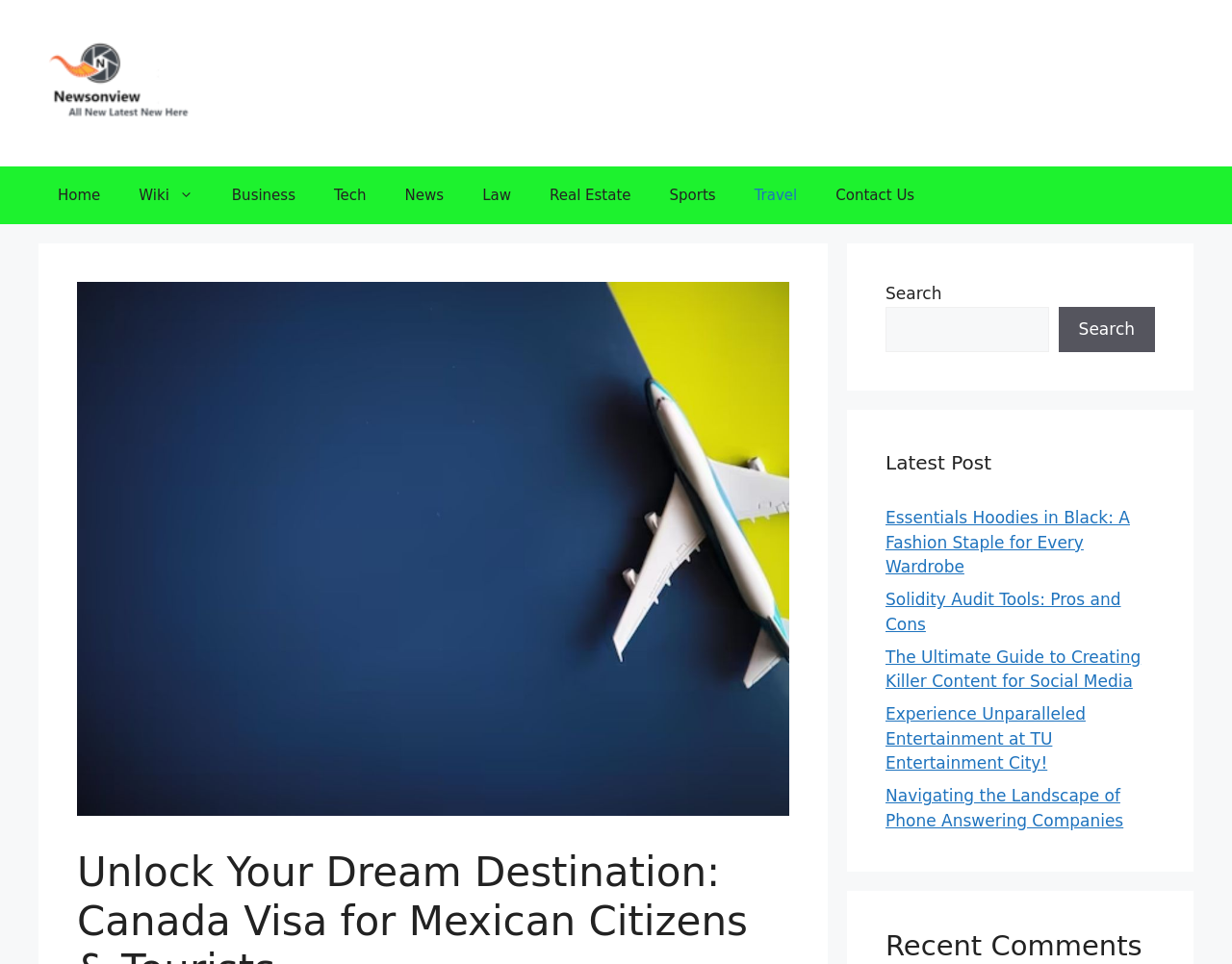What is the name of the website?
Based on the visual content, answer with a single word or a brief phrase.

Newsonview